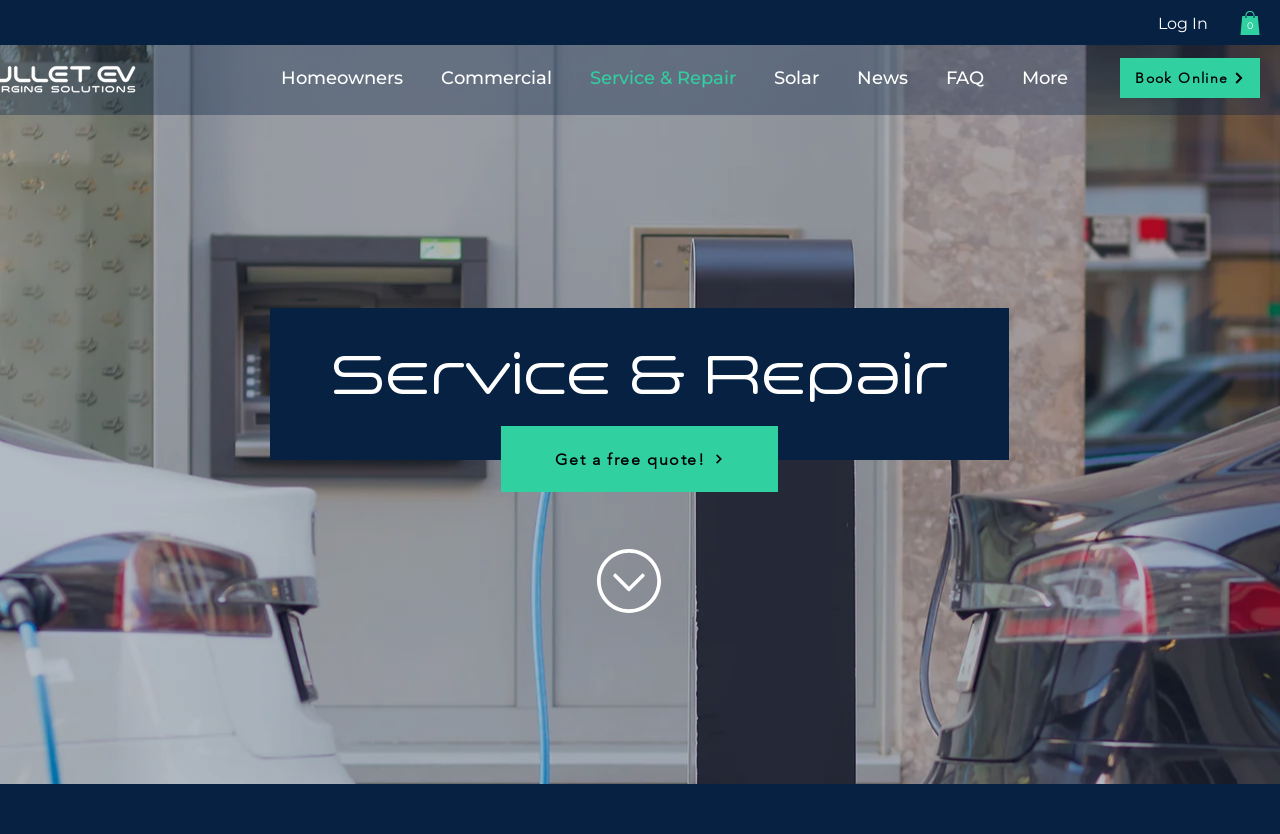Locate the bounding box coordinates of the element that needs to be clicked to carry out the instruction: "Navigate to Service & Repair page". The coordinates should be given as four float numbers ranging from 0 to 1, i.e., [left, top, right, bottom].

[0.446, 0.07, 0.589, 0.118]